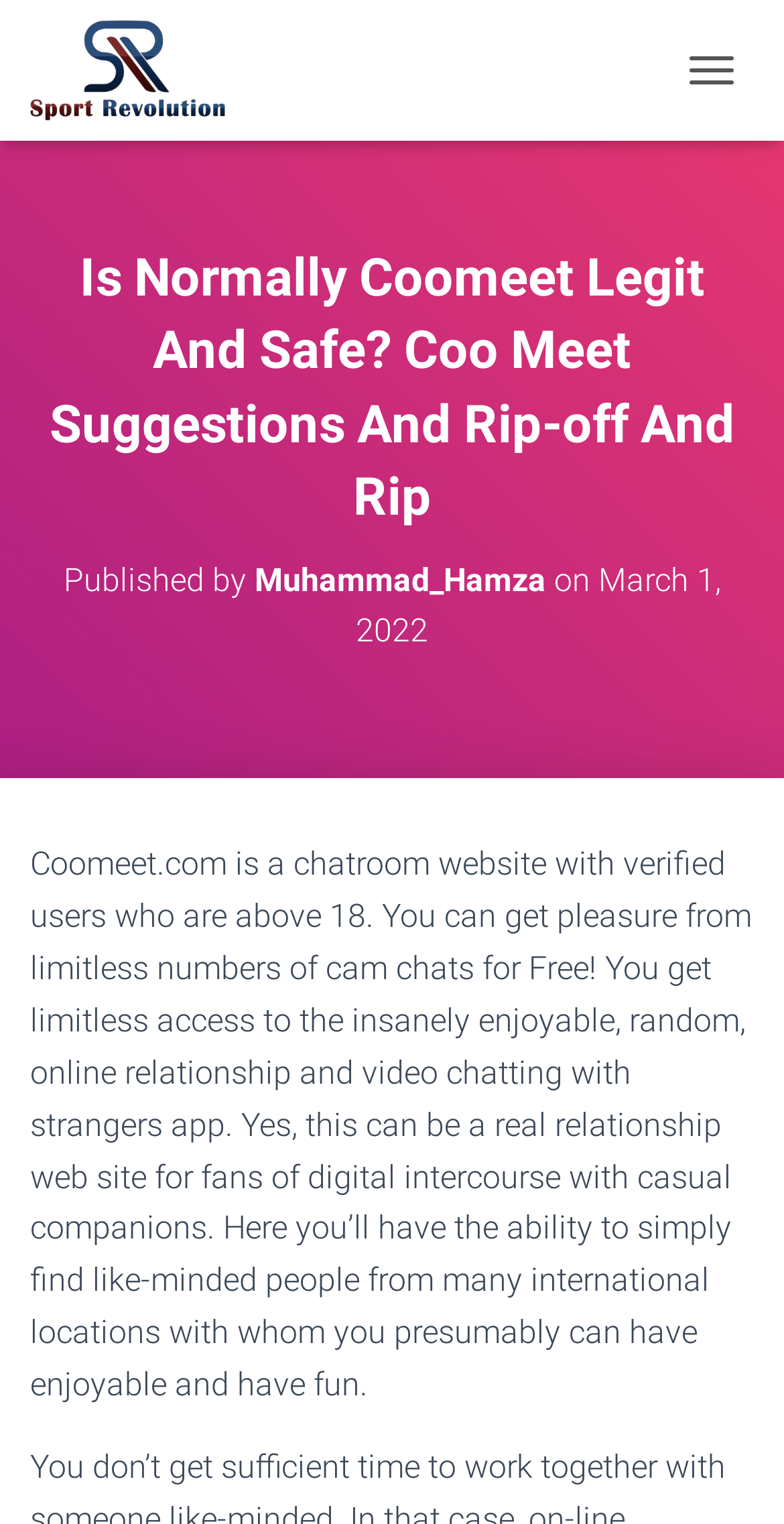Extract the heading text from the webpage.

Is Normally Coomeet Legit And Safe? Coo Meet Suggestions And Rip-off And Rip